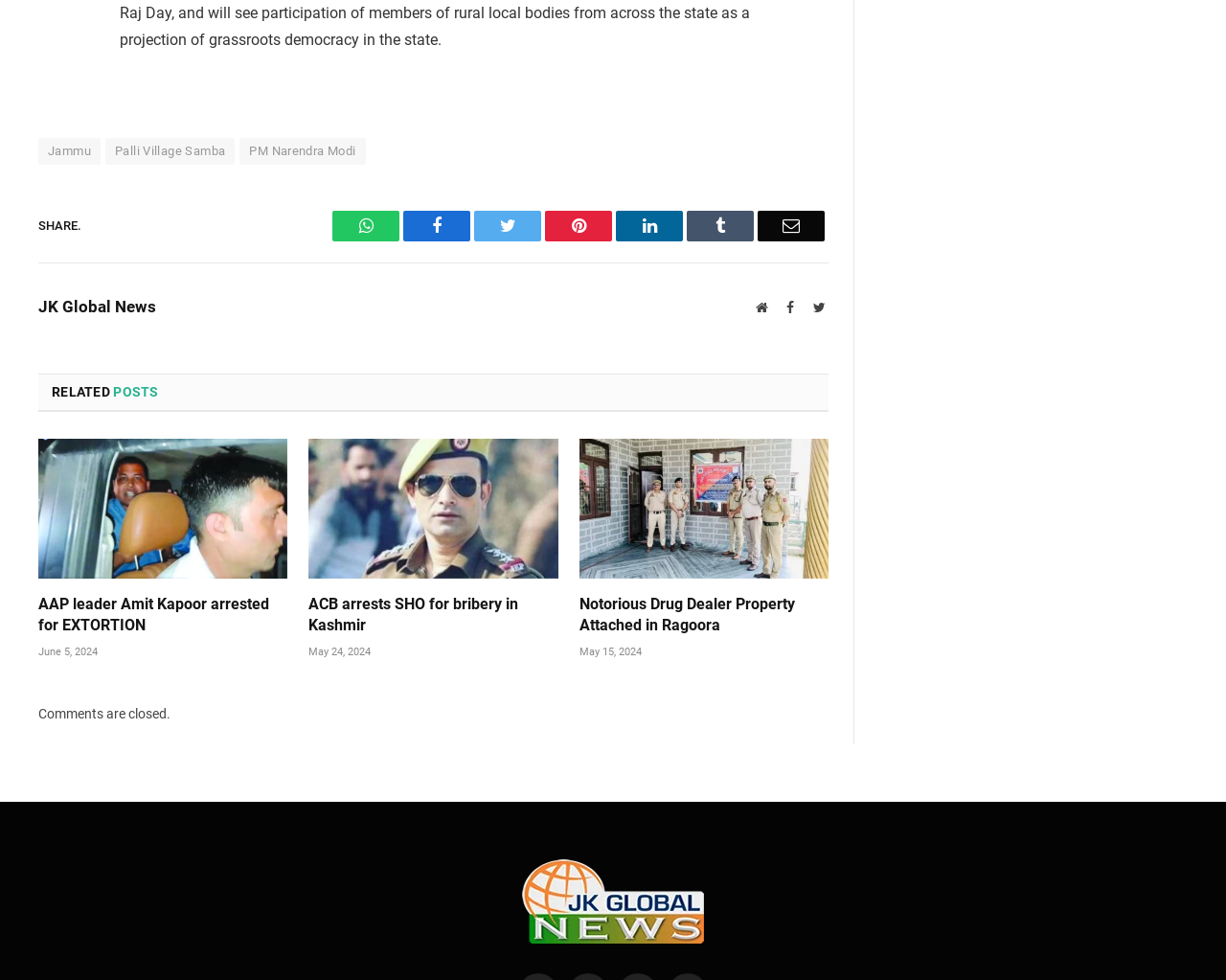Identify the bounding box coordinates of the area that should be clicked in order to complete the given instruction: "Visit JK Global News website". The bounding box coordinates should be four float numbers between 0 and 1, i.e., [left, top, right, bottom].

[0.031, 0.303, 0.127, 0.323]